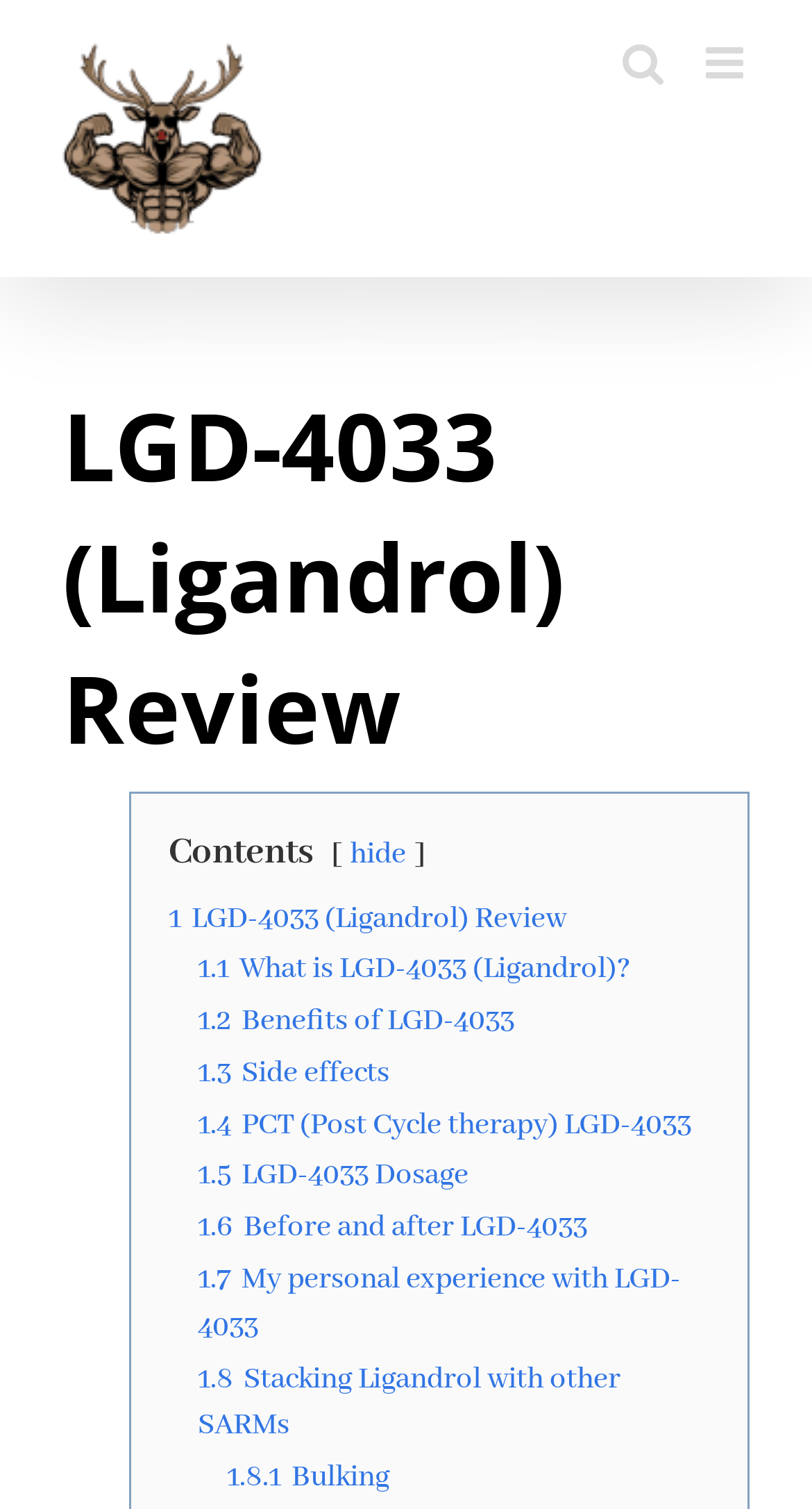Identify the bounding box for the UI element described as: "1.3 Side effects". The coordinates should be four float numbers between 0 and 1, i.e., [left, top, right, bottom].

[0.244, 0.698, 0.479, 0.723]